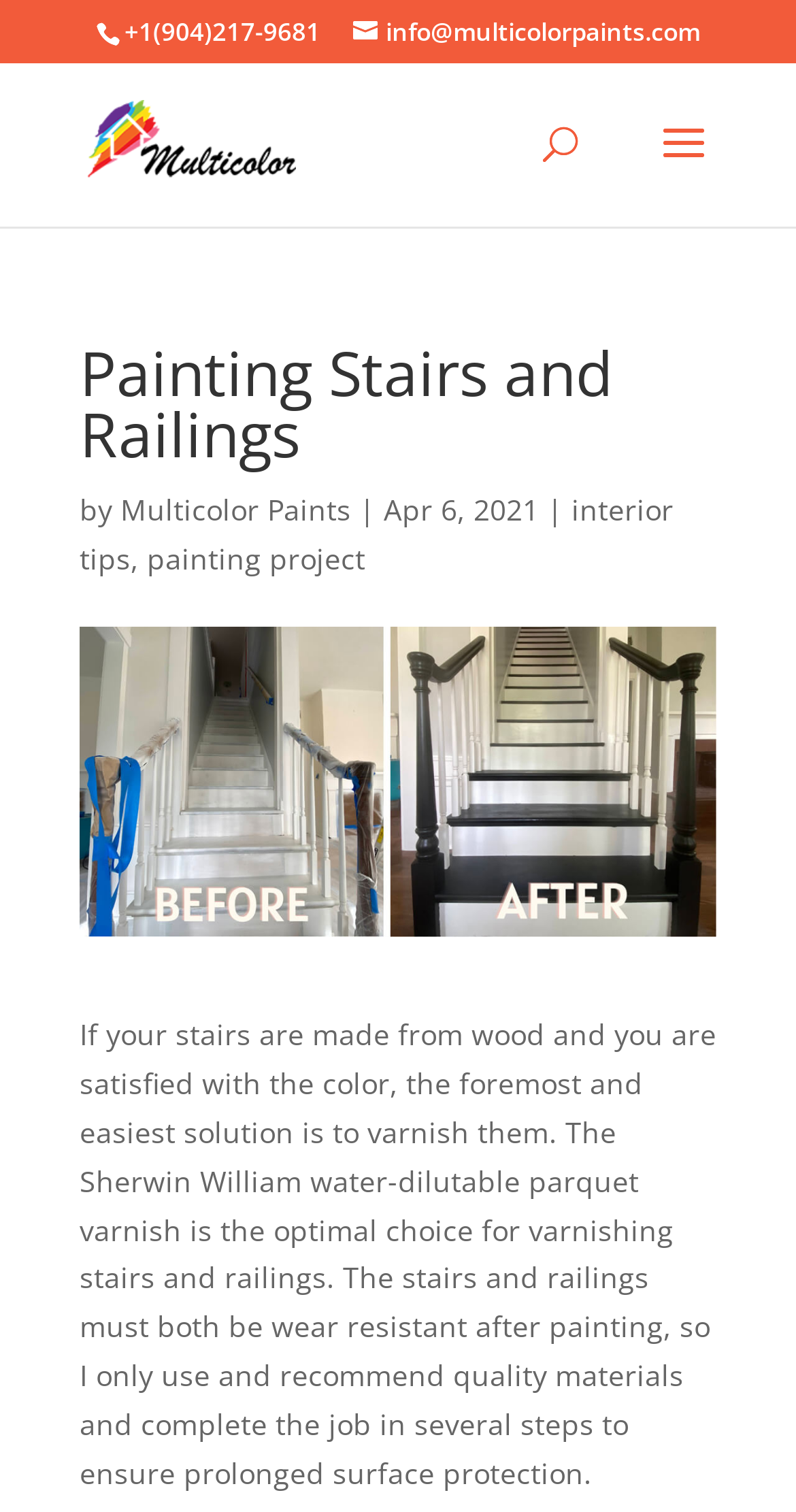Predict the bounding box coordinates of the UI element that matches this description: "name="s" placeholder="Search …" title="Search for:"". The coordinates should be in the format [left, top, right, bottom] with each value between 0 and 1.

[0.463, 0.041, 0.823, 0.044]